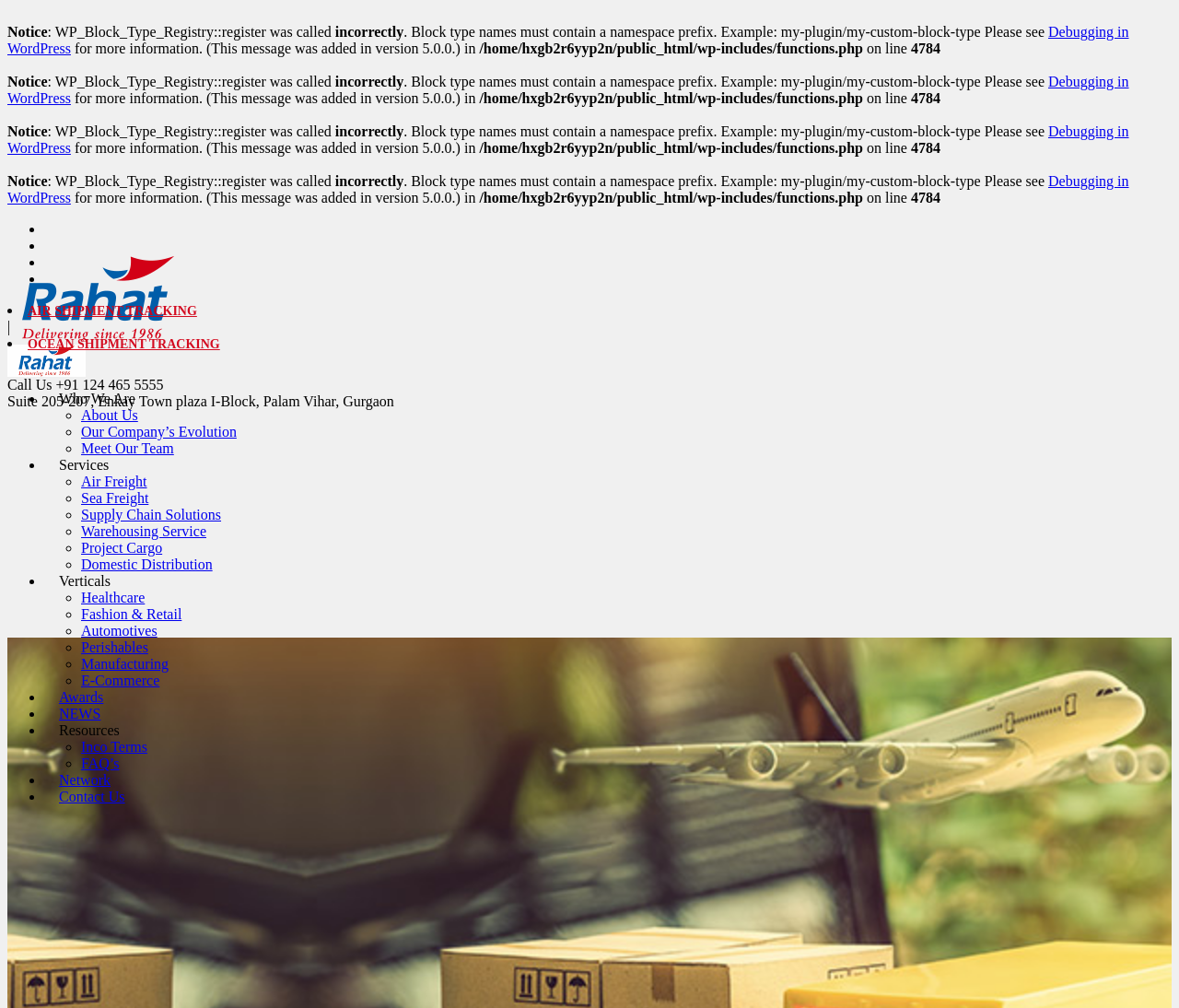Please identify the coordinates of the bounding box for the clickable region that will accomplish this instruction: "Click on 'AIR SHIPMENT TRACKING'".

[0.023, 0.302, 0.167, 0.315]